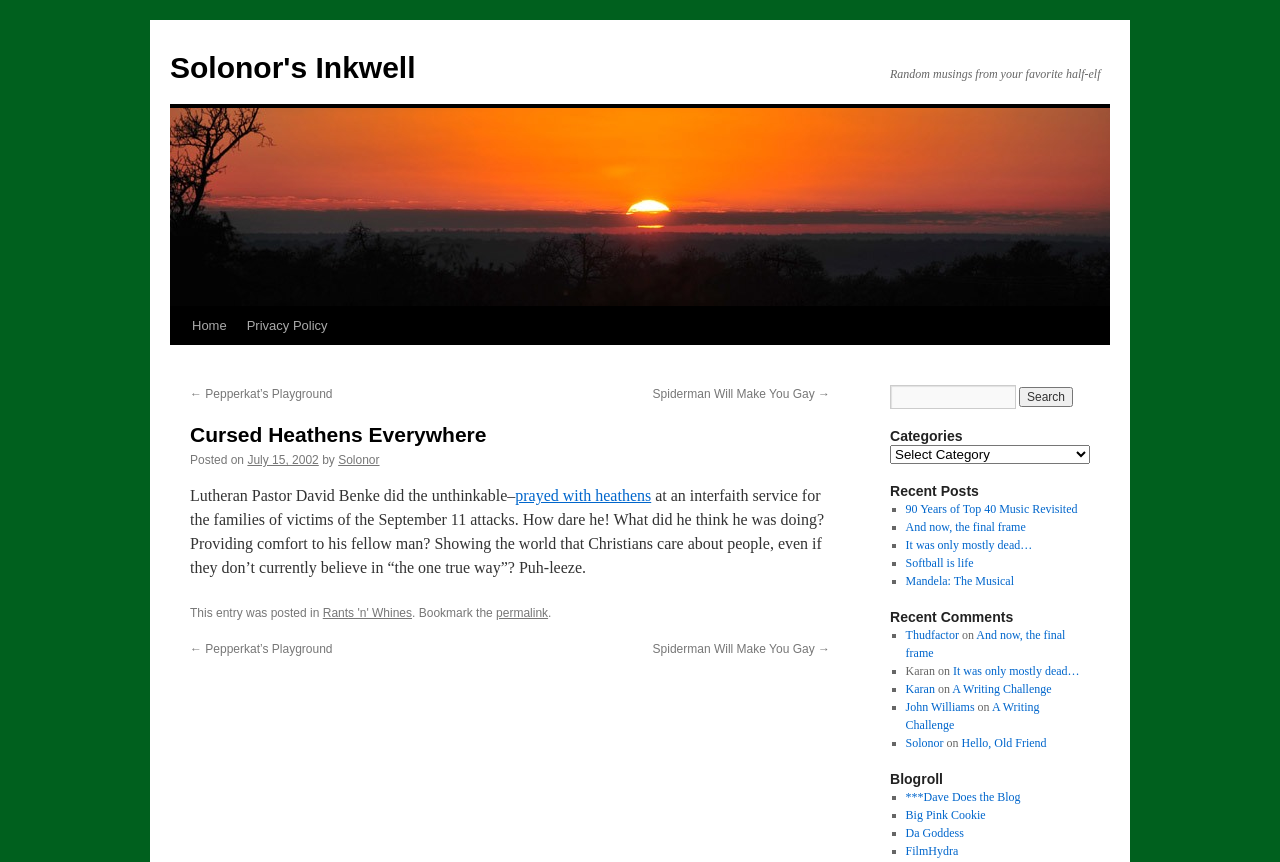What is the name of the blogger?
Respond with a short answer, either a single word or a phrase, based on the image.

Solonor